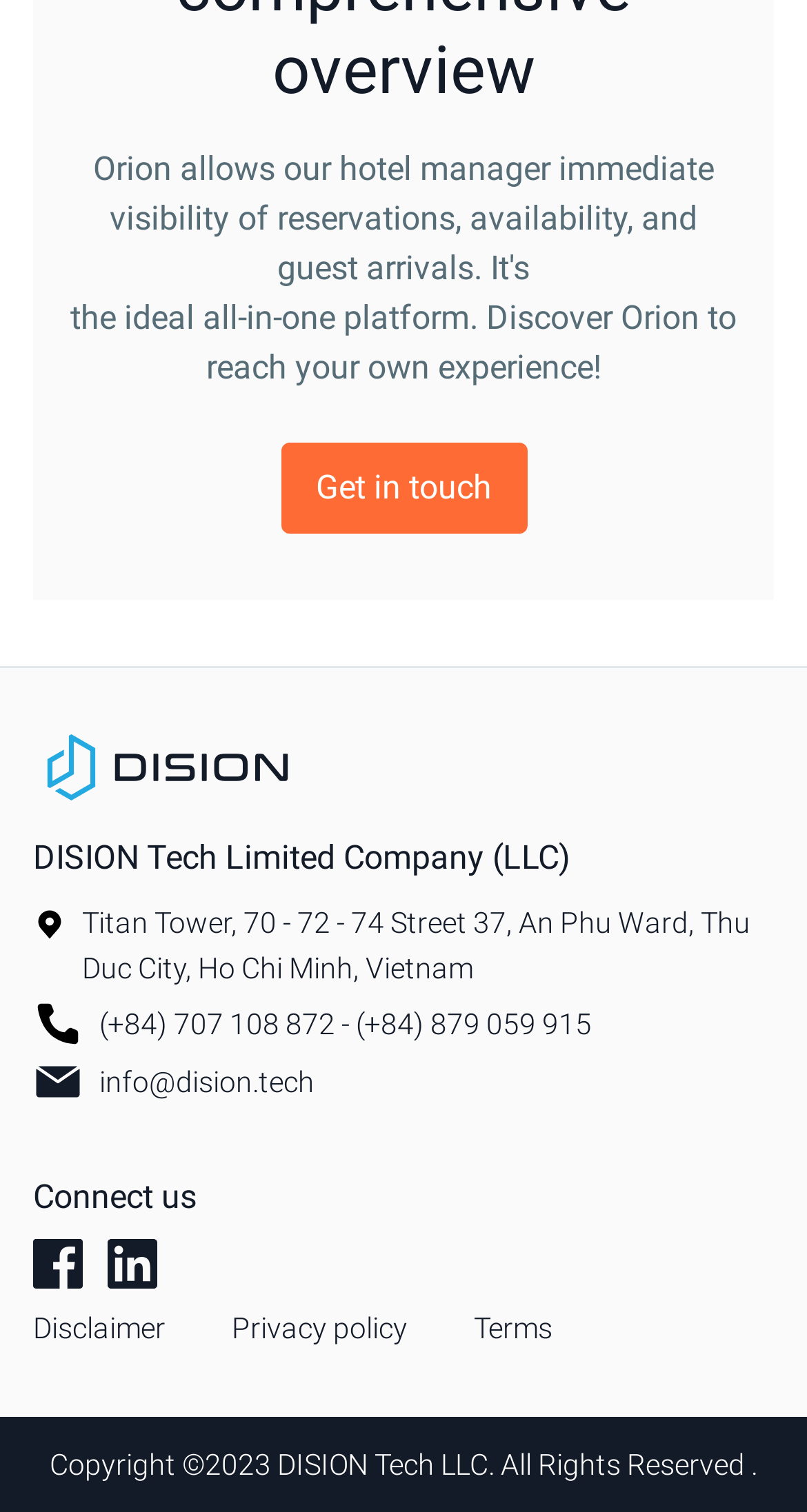Show the bounding box coordinates of the element that should be clicked to complete the task: "Visit the company location".

[0.041, 0.595, 0.959, 0.655]